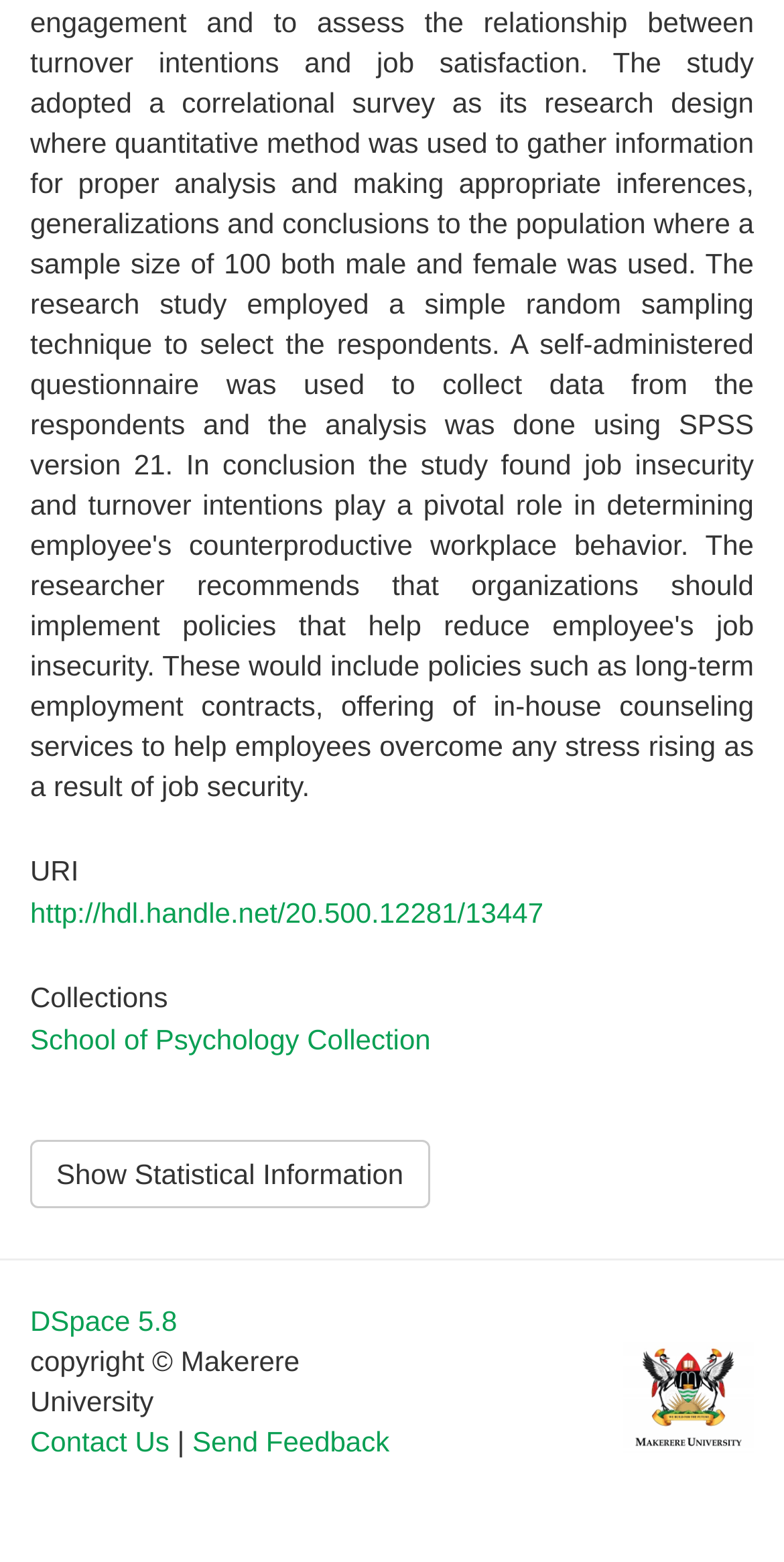What is the name of the university?
Please give a detailed and elaborate explanation in response to the question.

I found the answer by looking at the copyright information at the bottom of the page, which states 'copyright © Makerere University'.